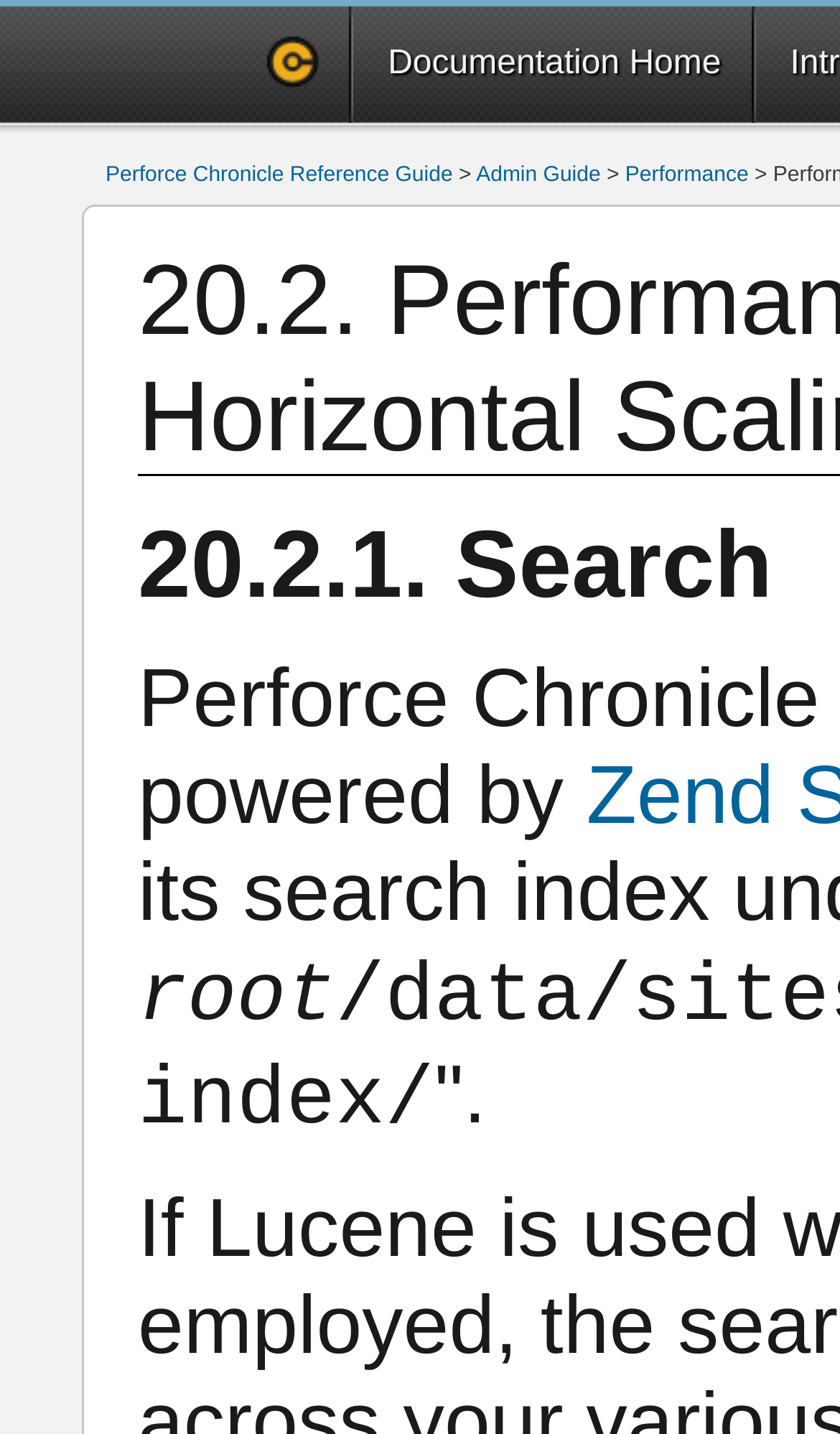What is the relative position of 'Admin Guide' and 'Performance' links?
Using the image as a reference, answer the question with a short word or phrase.

Admin Guide is to the left of Performance